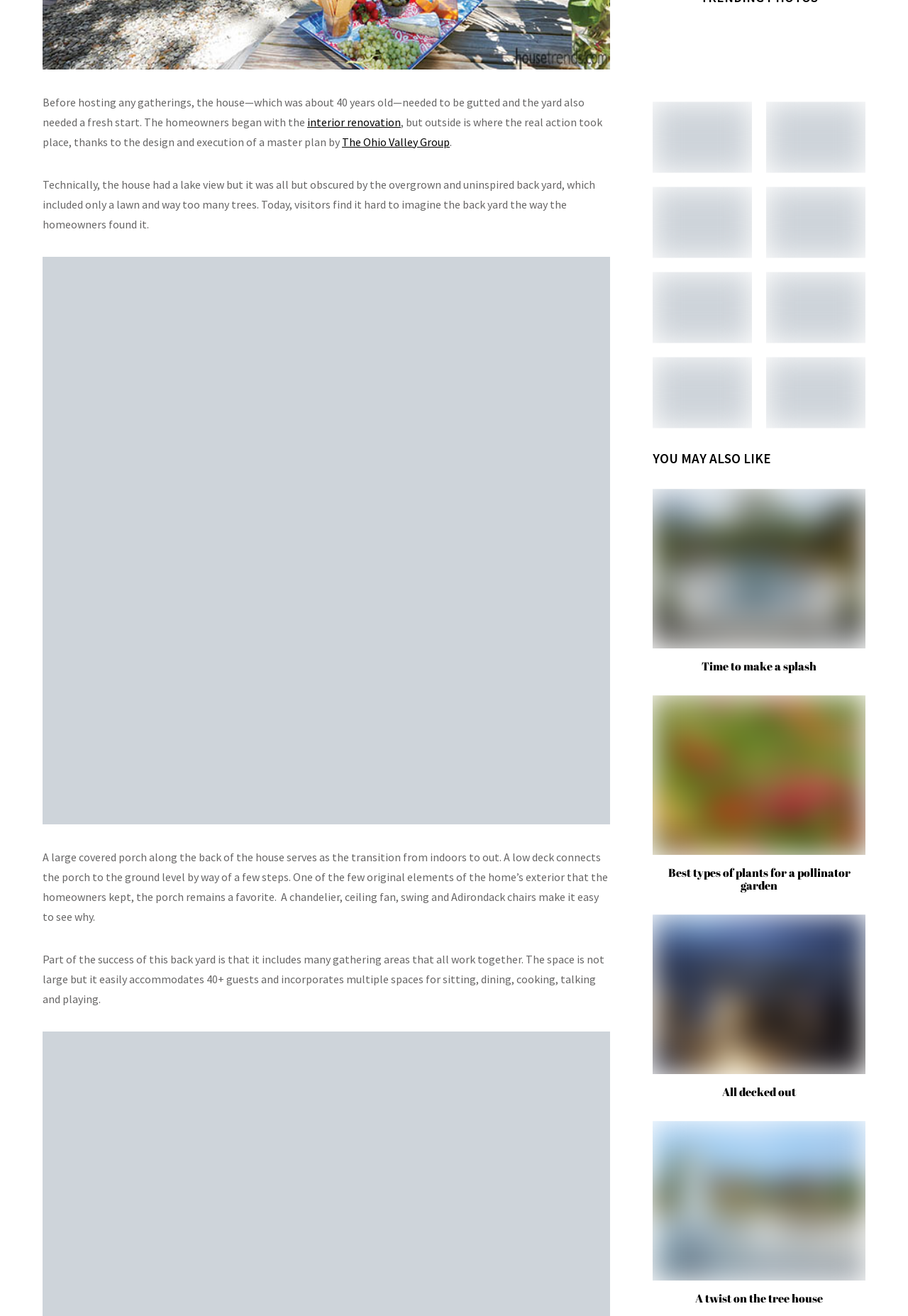Pinpoint the bounding box coordinates of the clickable element to carry out the following instruction: "Click on 'interior renovation'."

[0.338, 0.087, 0.441, 0.098]